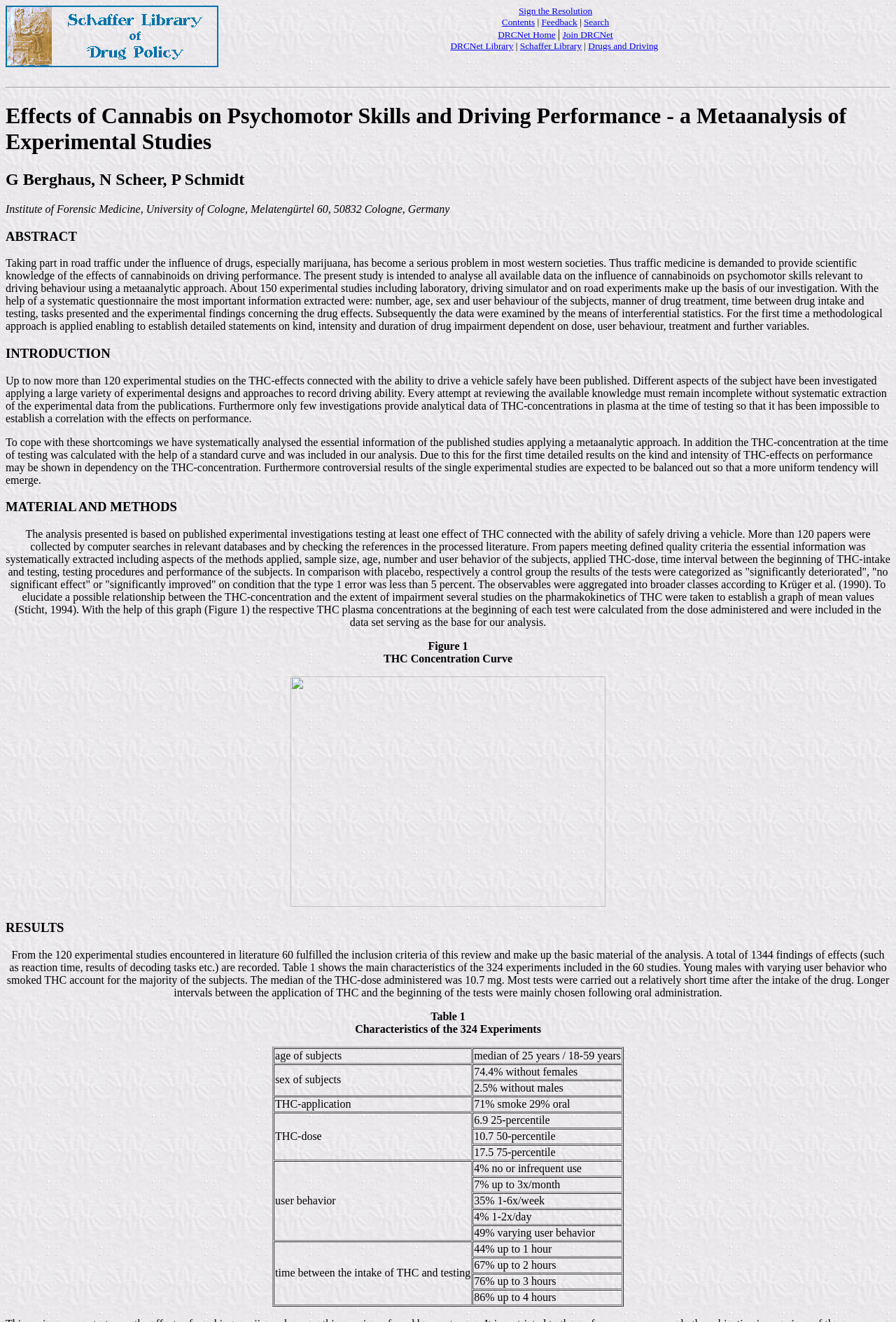Create a detailed narrative describing the layout and content of the webpage.

This webpage is about the effects of cannabis on psychomotor skills and driving performance, with a focus on a meta-analysis of experimental studies. At the top of the page, there is a logo image of the Schaffer Online Library of Drug Policy, followed by a row of links to various sections of the website, including "Sign the Resolution", "Contents", "Feedback", "Search", "DRCNet Home", "Join DRCNet", "DRCNet Library", "Schaffer Library", and "Drugs and Driving".

Below the links, there is a horizontal separator line, followed by a heading that repeats the title of the webpage. The authors of the study, G. Berghaus, N. Scheer, and P. Schmidt, are listed below the title, along with their affiliation, the Institute of Forensic Medicine, University of Cologne.

The abstract of the study is presented next, which discusses the problem of driving under the influence of drugs, particularly marijuana, and the need for scientific knowledge on the effects of cannabinoids on driving performance. The abstract explains that the study analyzed over 150 experimental studies on the influence of cannabinoids on psychomotor skills relevant to driving behavior using a meta-analytic approach.

The introduction section provides more background information on the topic, including the fact that over 120 experimental studies on the THC-effects connected with the ability to drive a vehicle safely have been published. The section explains that the study aimed to systematically analyze the essential information of the published studies applying a meta-analytic approach.

The material and methods section describes how the analysis was based on published experimental investigations testing at least one effect of THC connected with the ability of safely driving a vehicle. The section explains that more than 120 papers were collected, and the essential information was systematically extracted, including aspects of the methods applied, sample size, age, number and user behavior of the subjects, applied THC-dose, time interval between the beginning of THC-intake and testing, testing procedures, and performance of the subjects.

The results section presents the findings of the study, including the fact that 60 studies fulfilled the inclusion criteria, and a total of 1344 findings of effects were recorded. A table is provided, which shows the main characteristics of the 324 experiments included in the 60 studies. The table includes information on the age of subjects, sex of subjects, THC-application, THC-dose, user behavior, and time between the intake of THC and testing.

Overall, the webpage presents a detailed analysis of the effects of cannabis